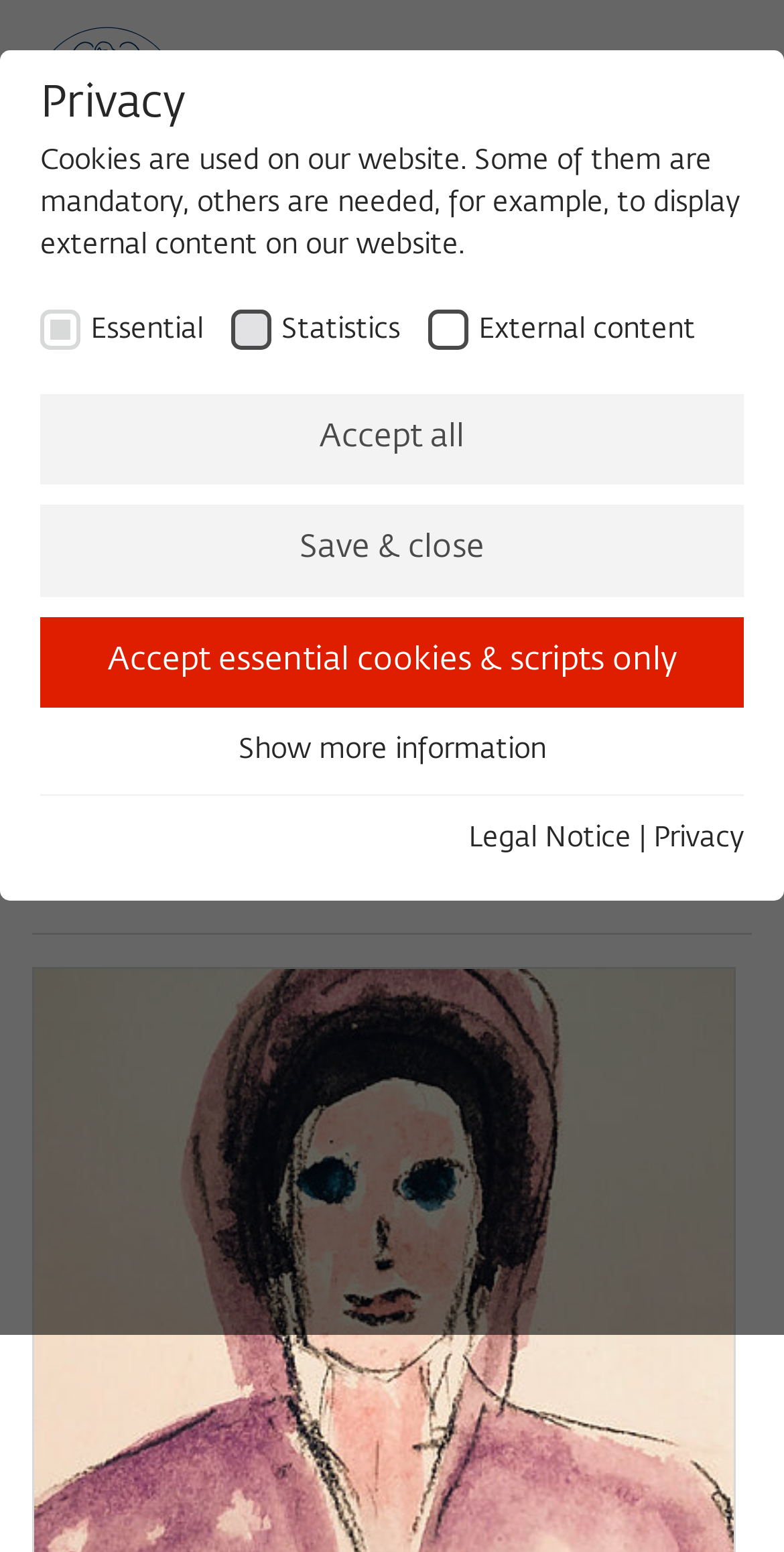Find the bounding box coordinates of the element you need to click on to perform this action: 'Show more information about cookies'. The coordinates should be represented by four float values between 0 and 1, in the format [left, top, right, bottom].

[0.304, 0.475, 0.696, 0.493]